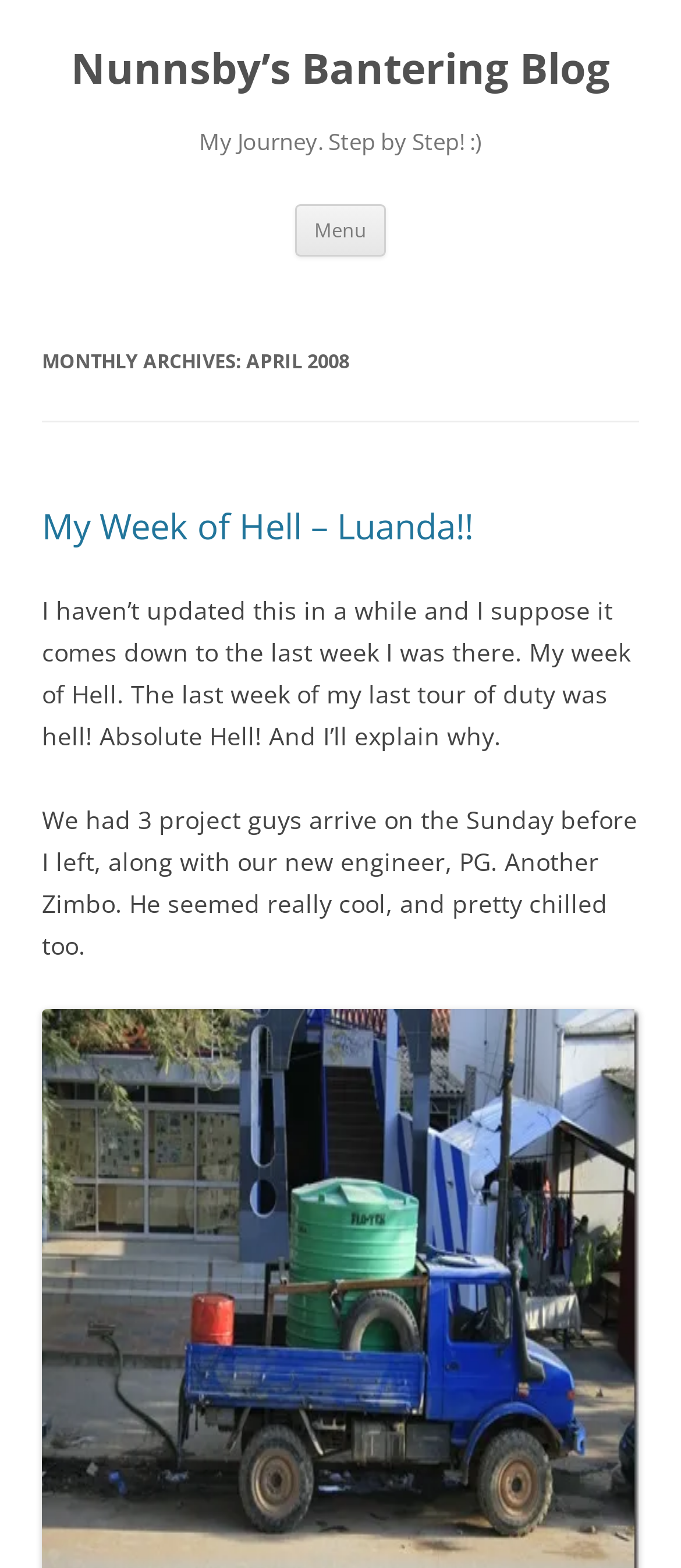What is the nationality of the new engineer, PG?
Using the image as a reference, give an elaborate response to the question.

I determined the answer by reading the text 'Another Zimbo. He seemed really cool, and pretty chilled too.' which indicates that PG, the new engineer, is from Zimbabwe.